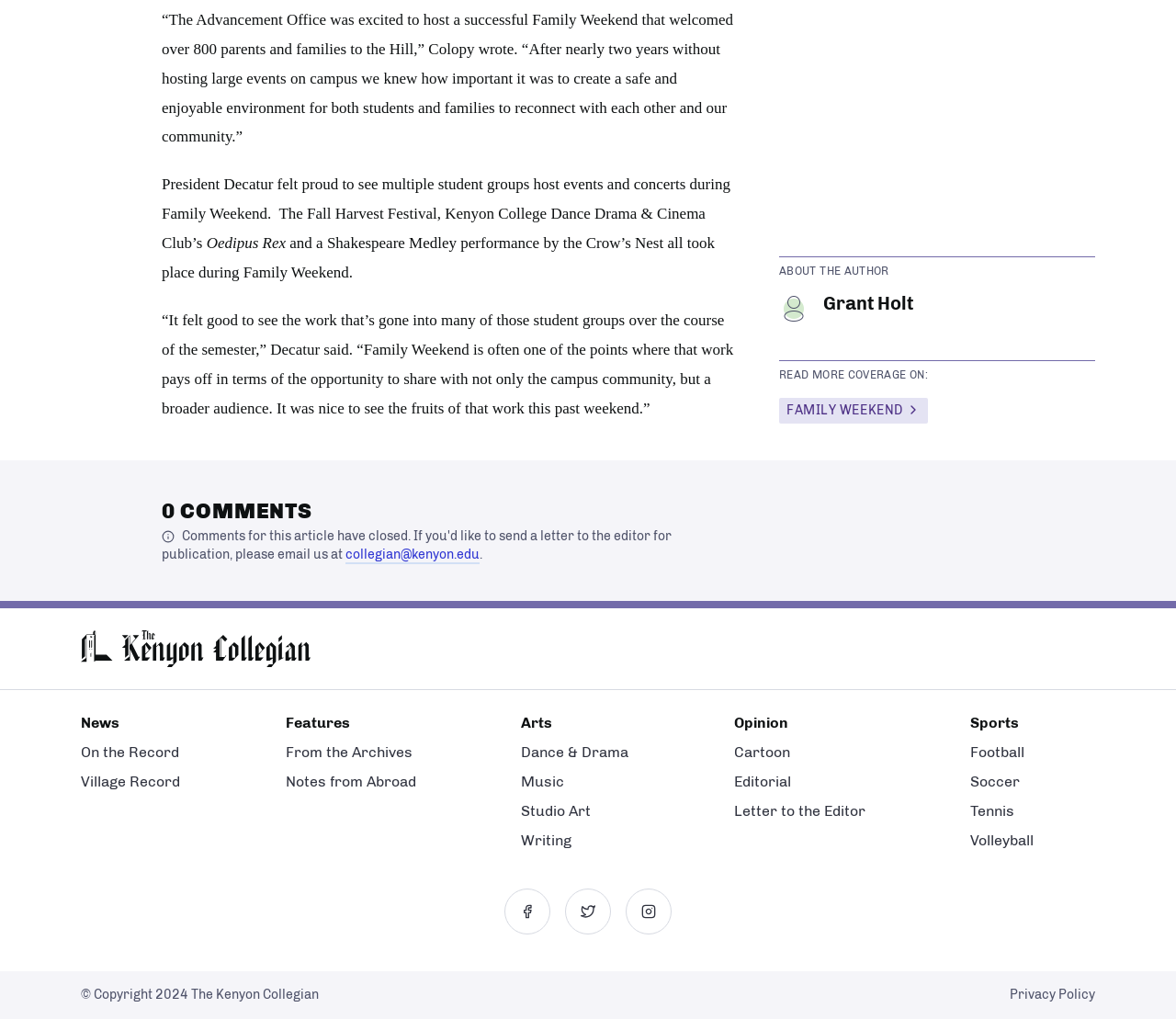Based on the image, please respond to the question with as much detail as possible:
Who is the author of the article?

The answer can be found in the heading element with the text 'Grant Holt', which is located under the 'ABOUT THE AUTHOR' heading.